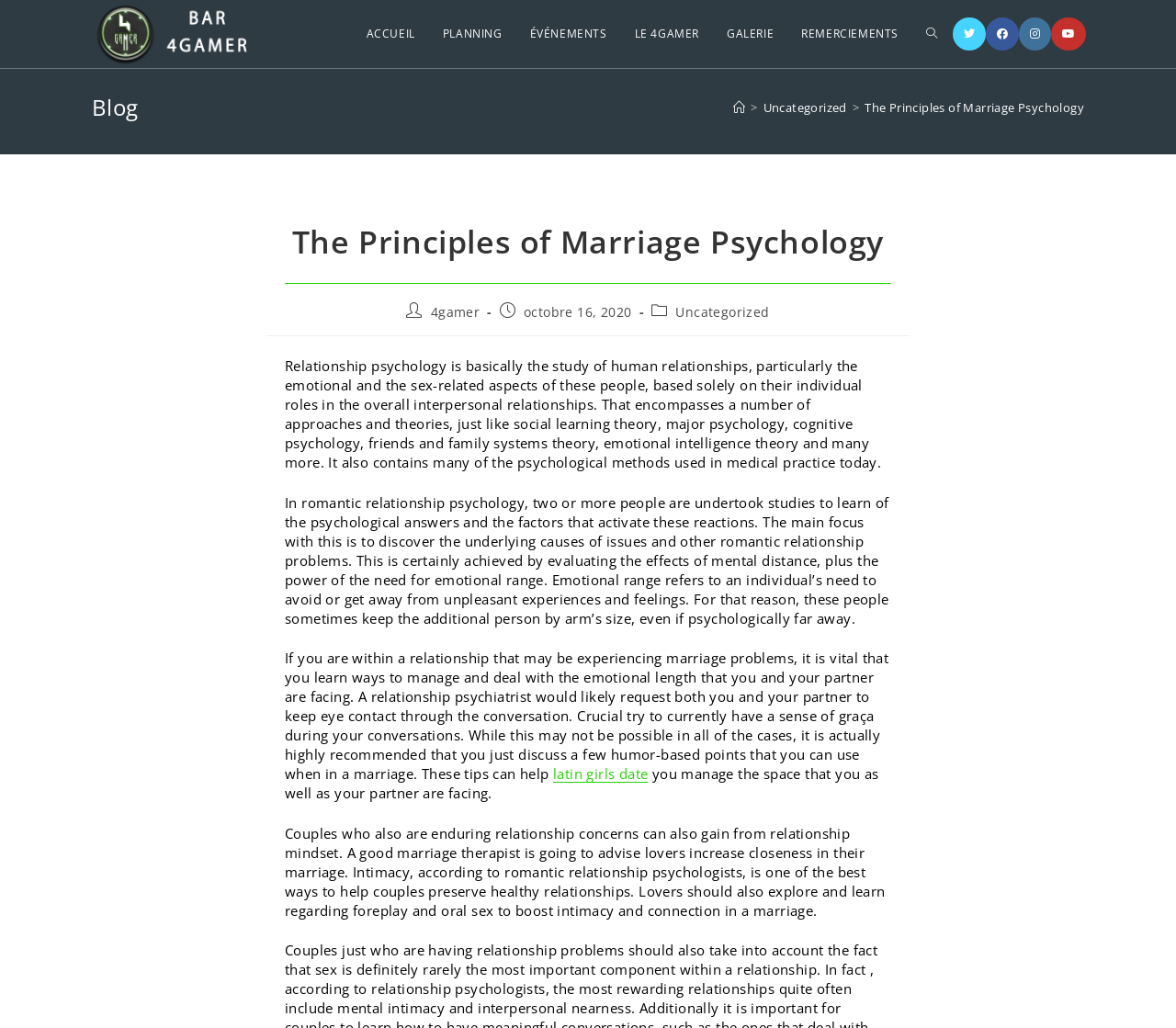Respond to the following question with a brief word or phrase:
What is the date of publication of the current post?

October 16, 2020